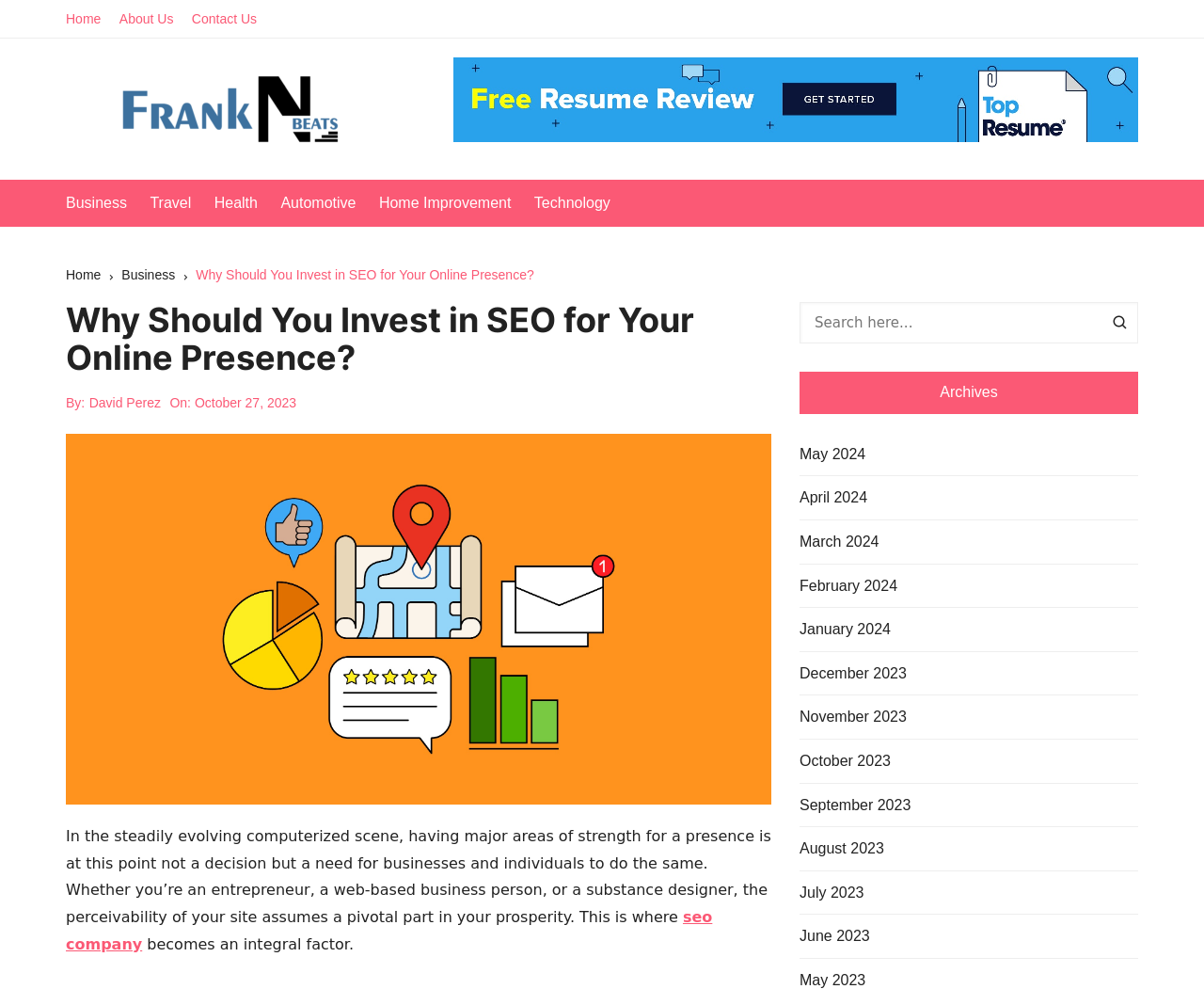Find the bounding box coordinates for the UI element whose description is: "seo company". The coordinates should be four float numbers between 0 and 1, in the format [left, top, right, bottom].

[0.055, 0.918, 0.592, 0.964]